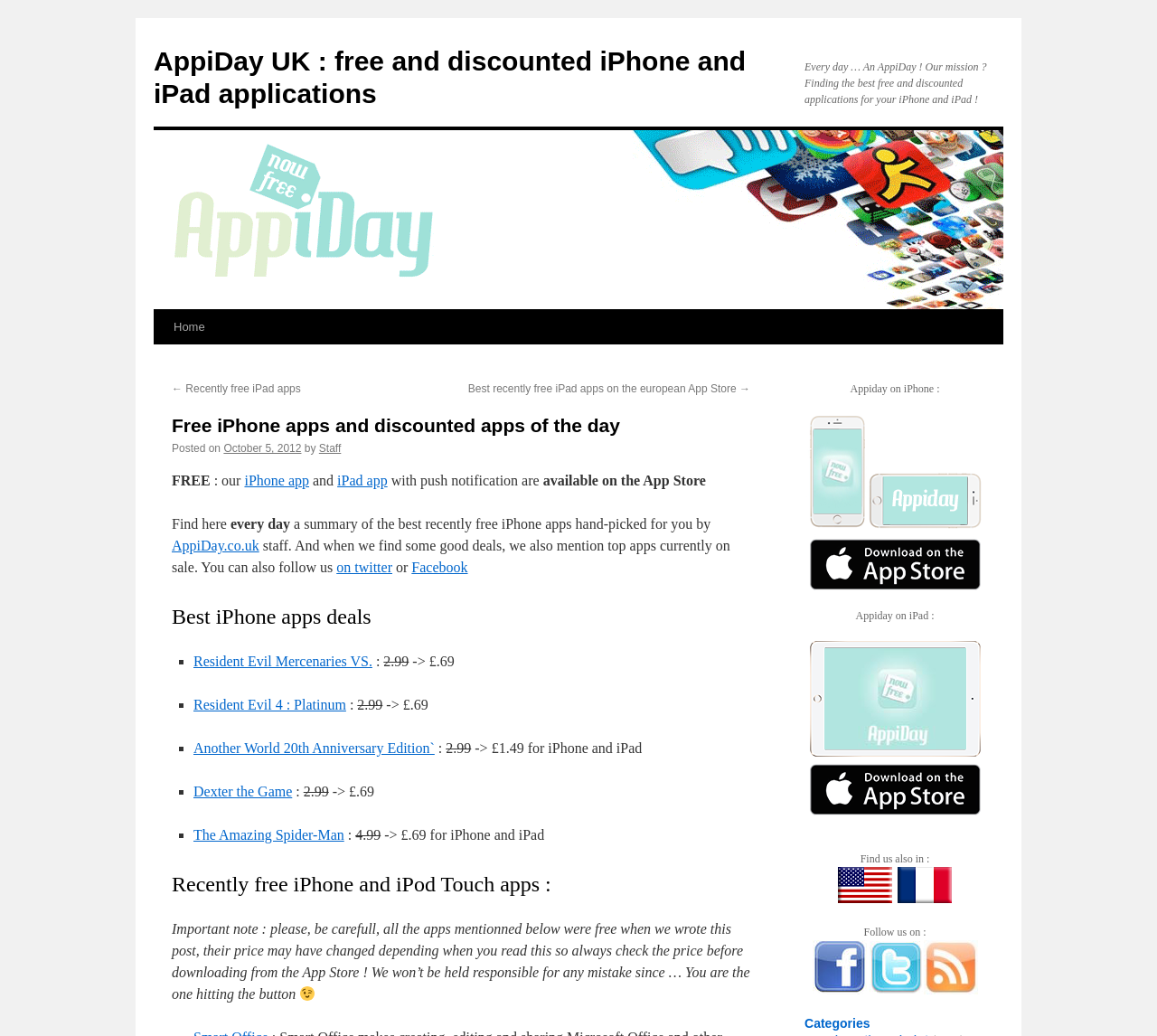Find the bounding box coordinates of the clickable element required to execute the following instruction: "Click on 'Home'". Provide the coordinates as four float numbers between 0 and 1, i.e., [left, top, right, bottom].

[0.142, 0.299, 0.185, 0.332]